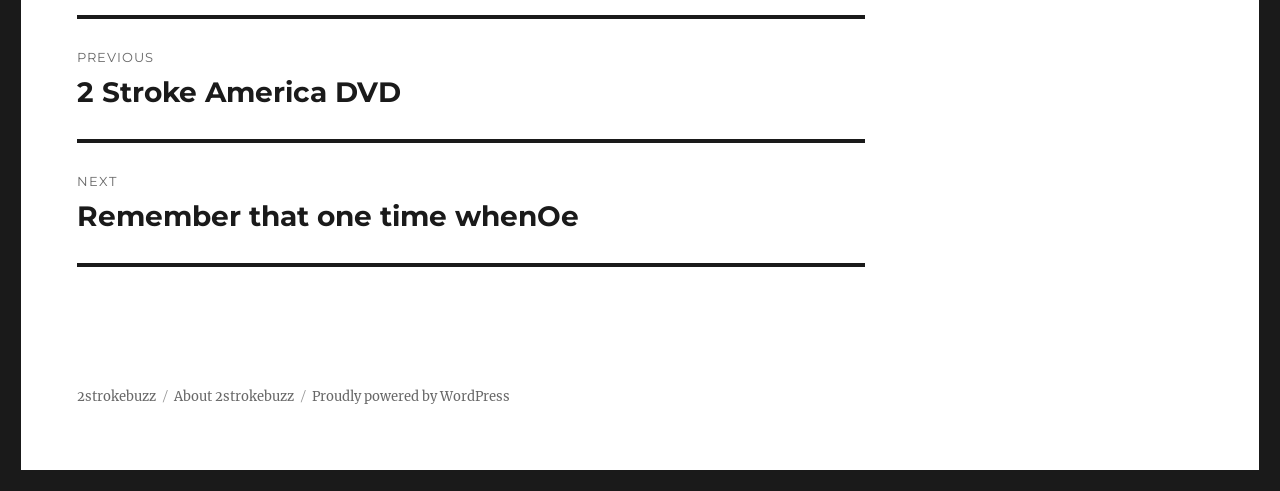Given the element description About 2strokebuzz, identify the bounding box coordinates for the UI element on the webpage screenshot. The format should be (top-left x, top-left y, bottom-right x, bottom-right y), with values between 0 and 1.

[0.136, 0.791, 0.23, 0.825]